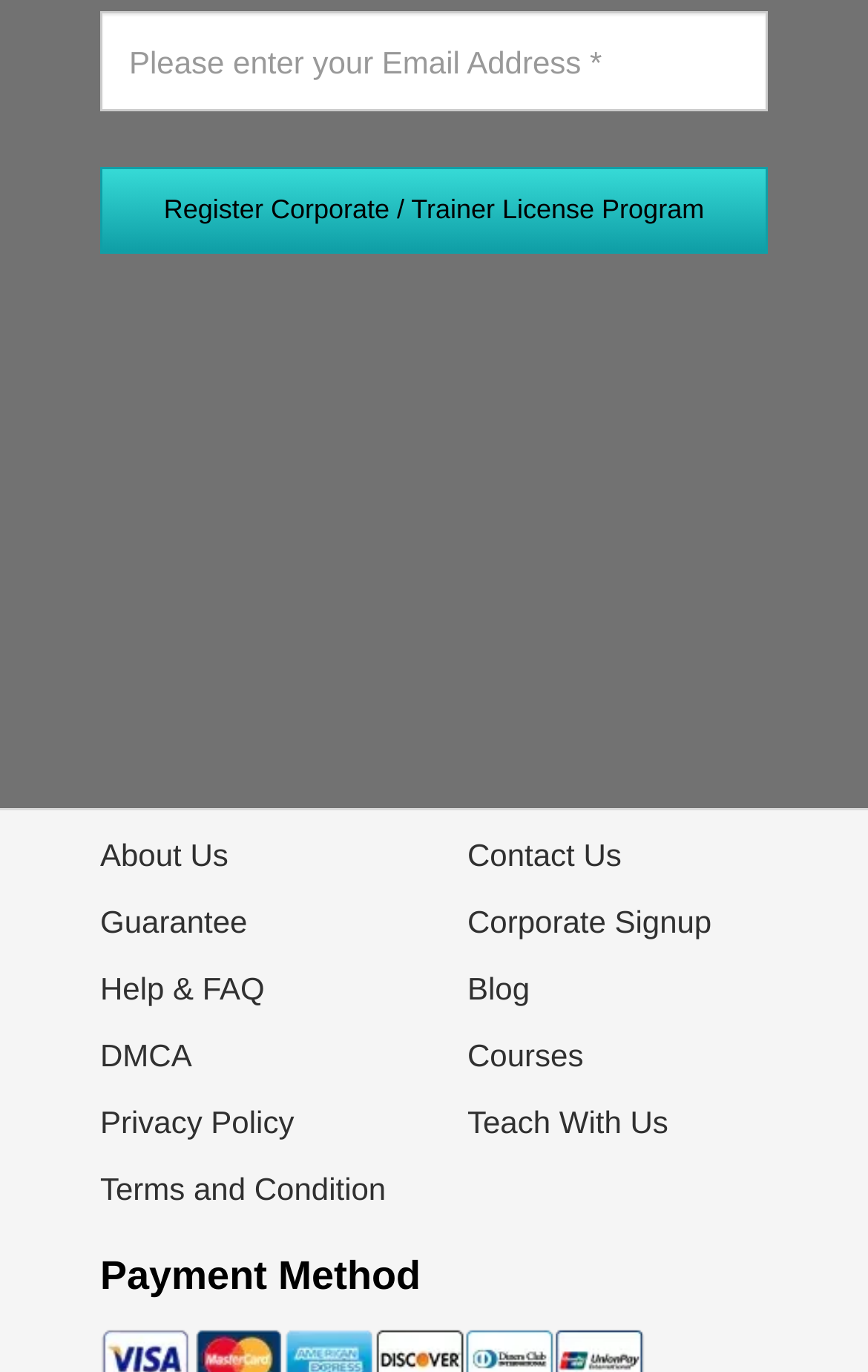Locate the bounding box coordinates of the element that needs to be clicked to carry out the instruction: "Visit Florida Office". The coordinates should be given as four float numbers ranging from 0 to 1, i.e., [left, top, right, bottom].

None